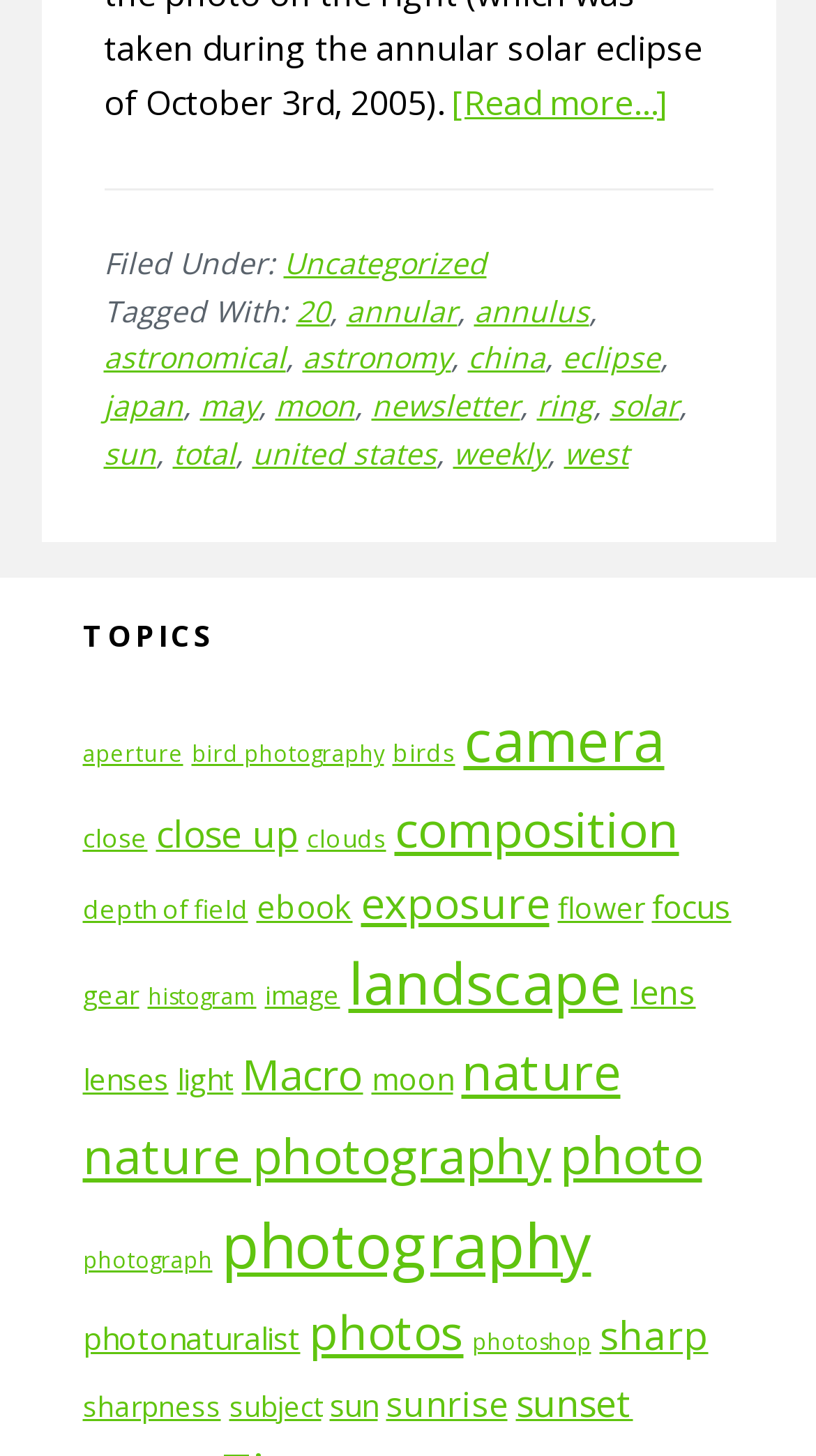Kindly determine the bounding box coordinates of the area that needs to be clicked to fulfill this instruction: "Read more about the upcoming annular eclipse".

[0.553, 0.054, 0.817, 0.086]